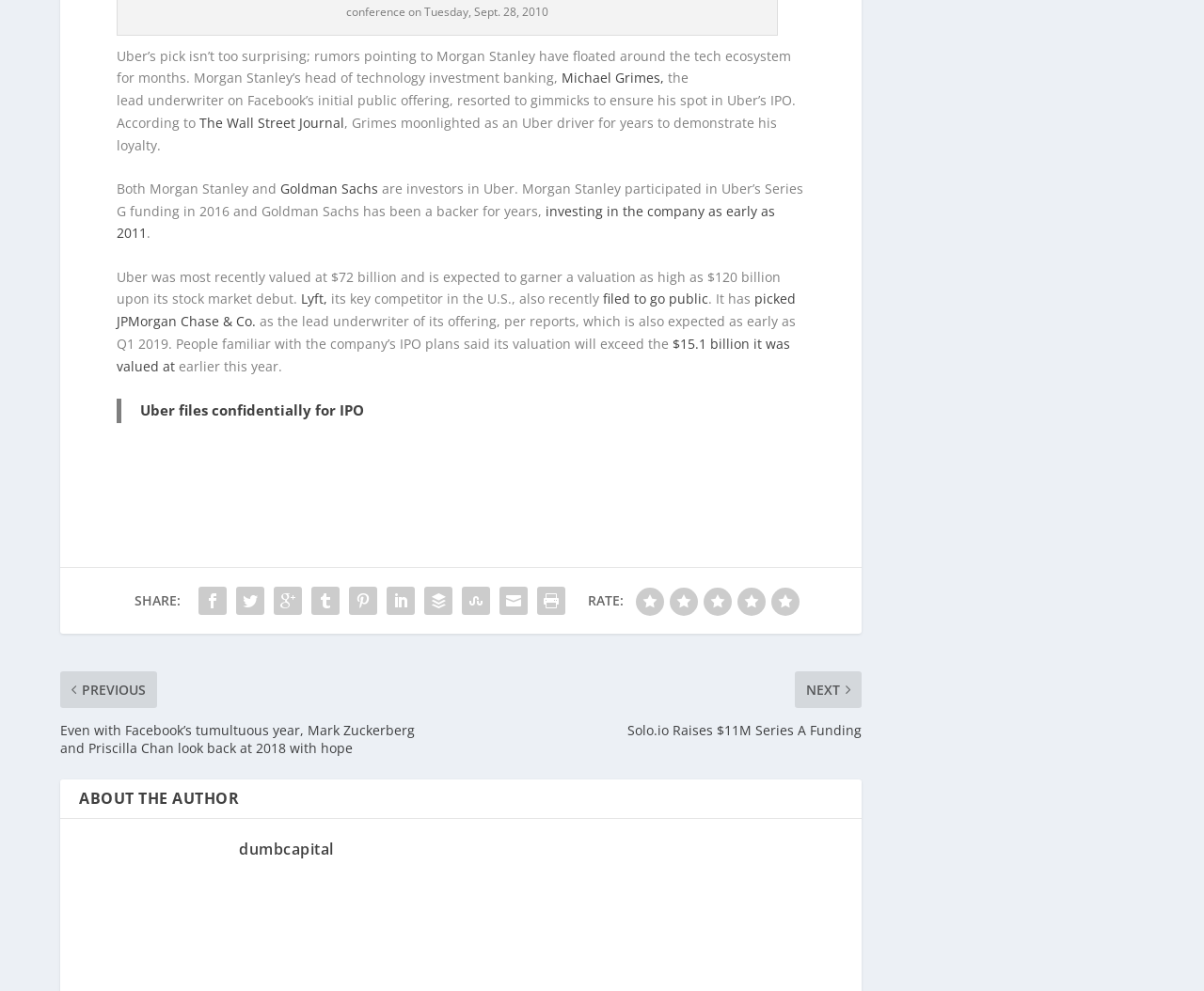Identify the bounding box coordinates of the region that should be clicked to execute the following instruction: "Click on the link to read more about Michael Grimes".

[0.466, 0.058, 0.555, 0.076]